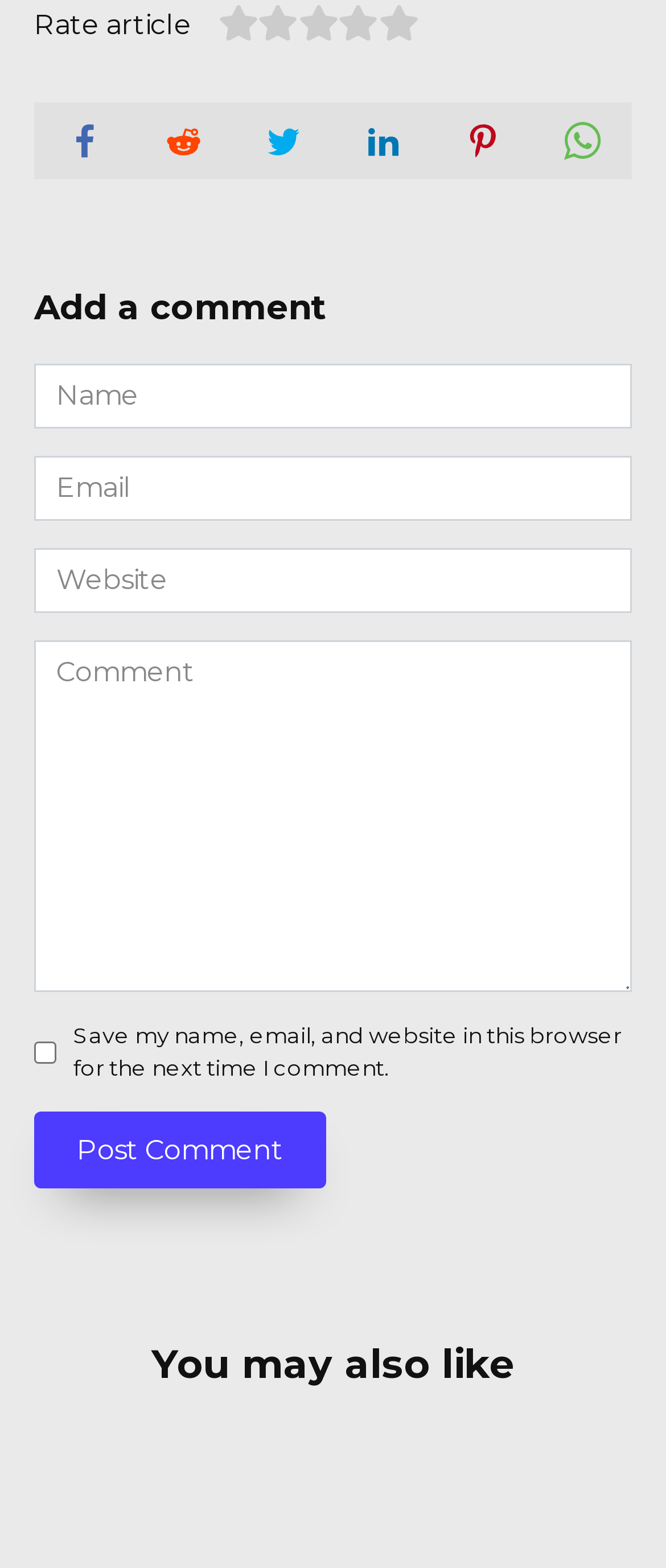How do users submit their comment?
Provide a fully detailed and comprehensive answer to the question.

The webpage has a 'Post Comment' button, which users can click to submit their comment after filling in the required fields.